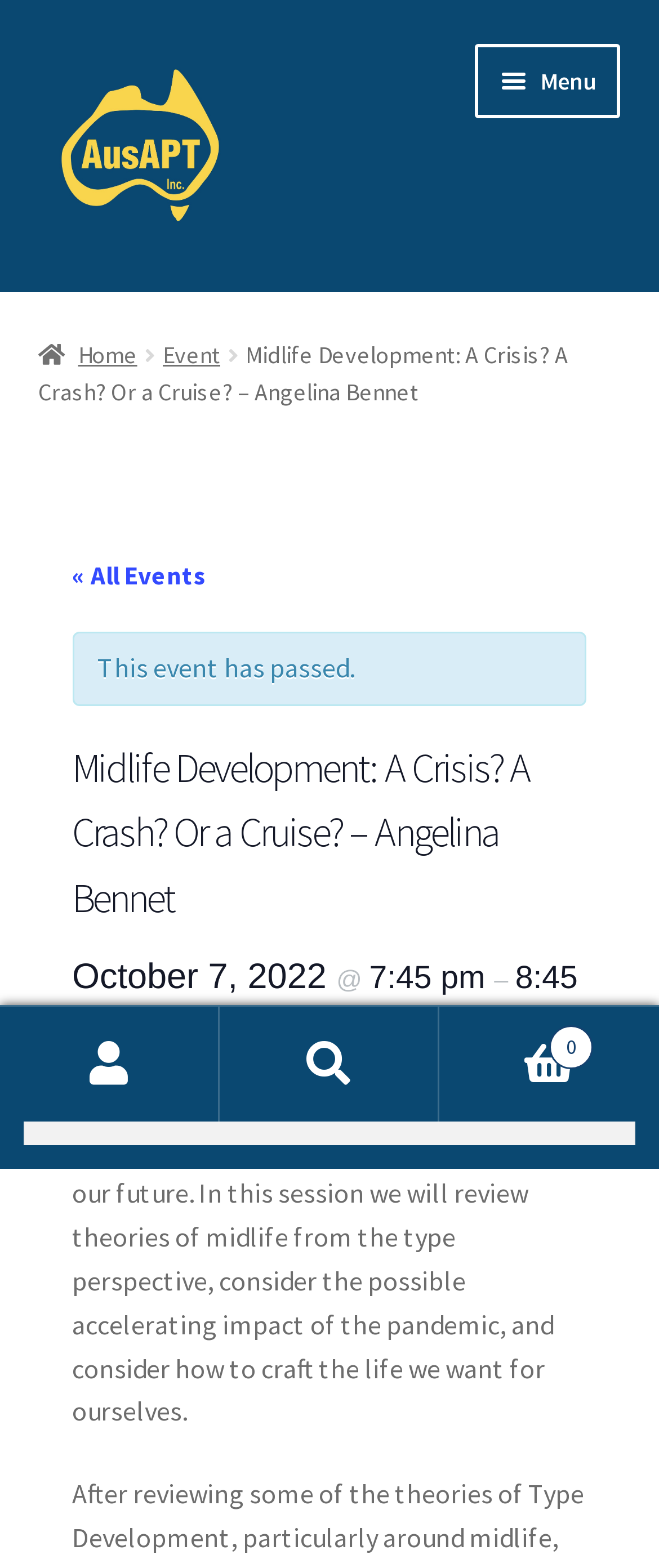Please look at the image and answer the question with a detailed explanation: What is the purpose of the event?

I found the purpose of the event by reading the StaticText element with the text 'Midlife is a time when many of us take stock of our life and think about what we want for our future. In this session we will review theories of midlife from the type perspective, consider the possible accelerating impact of the pandemic, and consider how to craft the life we want for ourselves.', which describes the purpose of the event.